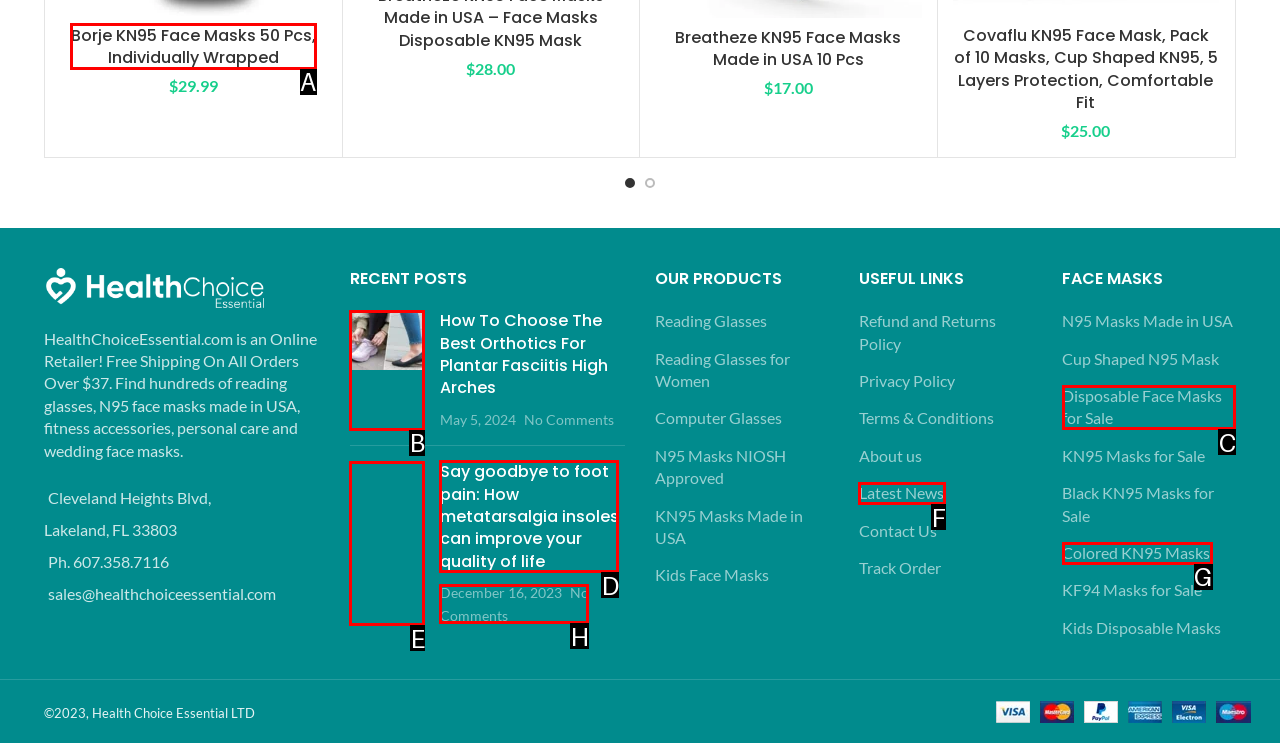Pick the HTML element that should be clicked to execute the task: Click the link to Borje KN95 Face Masks 50 Pcs, Individually Wrapped
Respond with the letter corresponding to the correct choice.

A